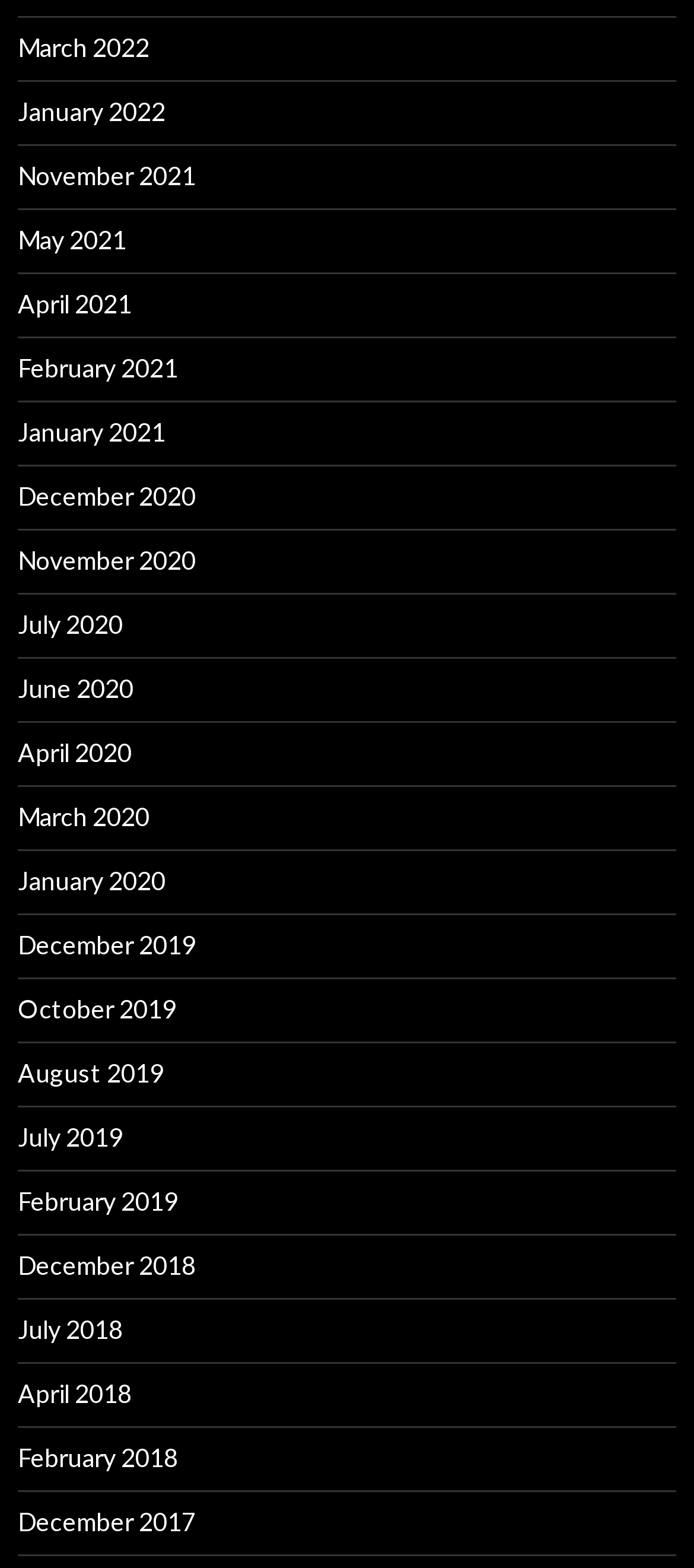Respond to the question below with a single word or phrase:
What is the most recent month available on this webpage?

March 2022